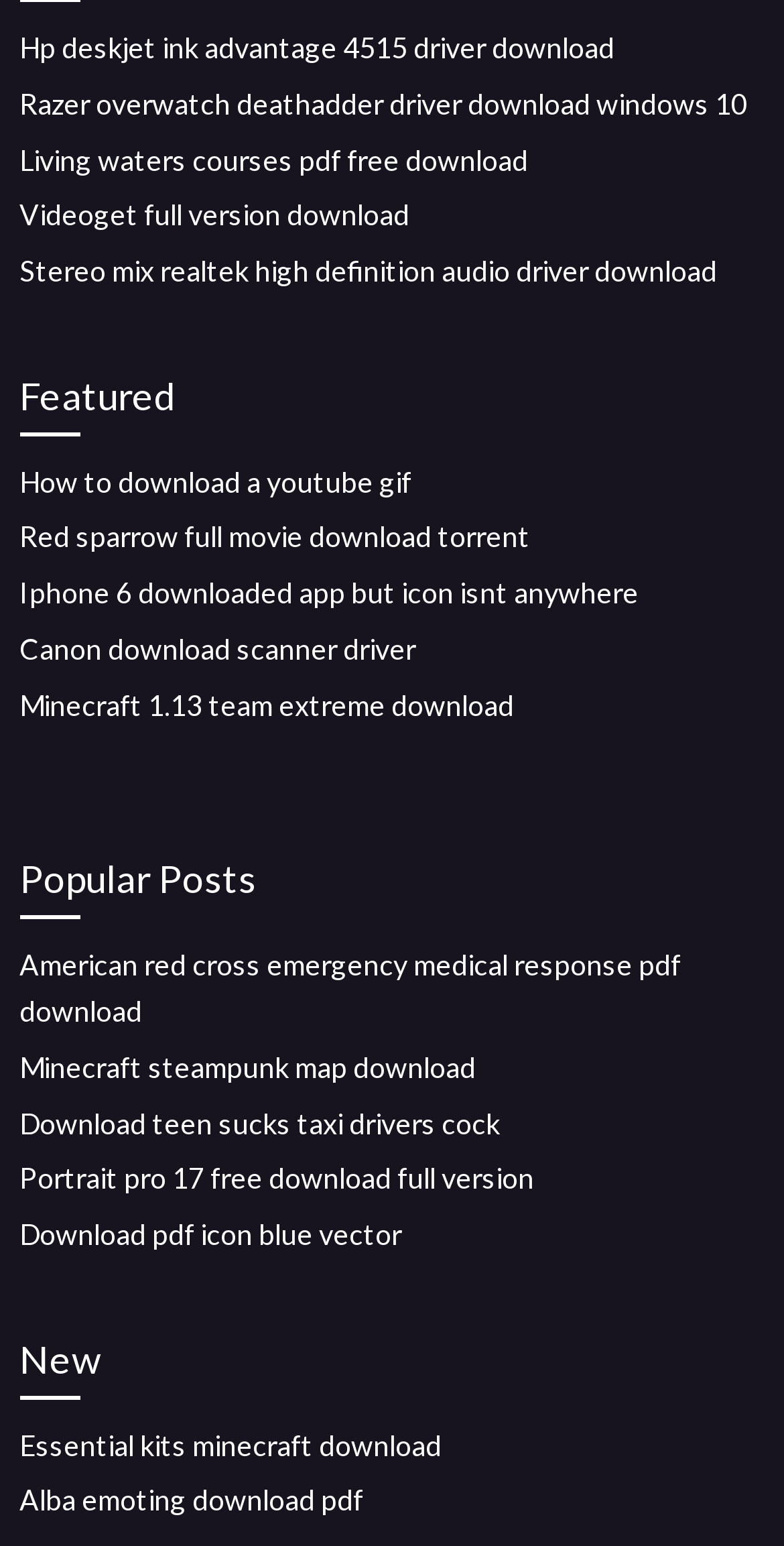What is the last link on the webpage?
Based on the image, answer the question with as much detail as possible.

I scrolled down to the bottom of the webpage and found that the last link is 'Alba emoting download pdf'.